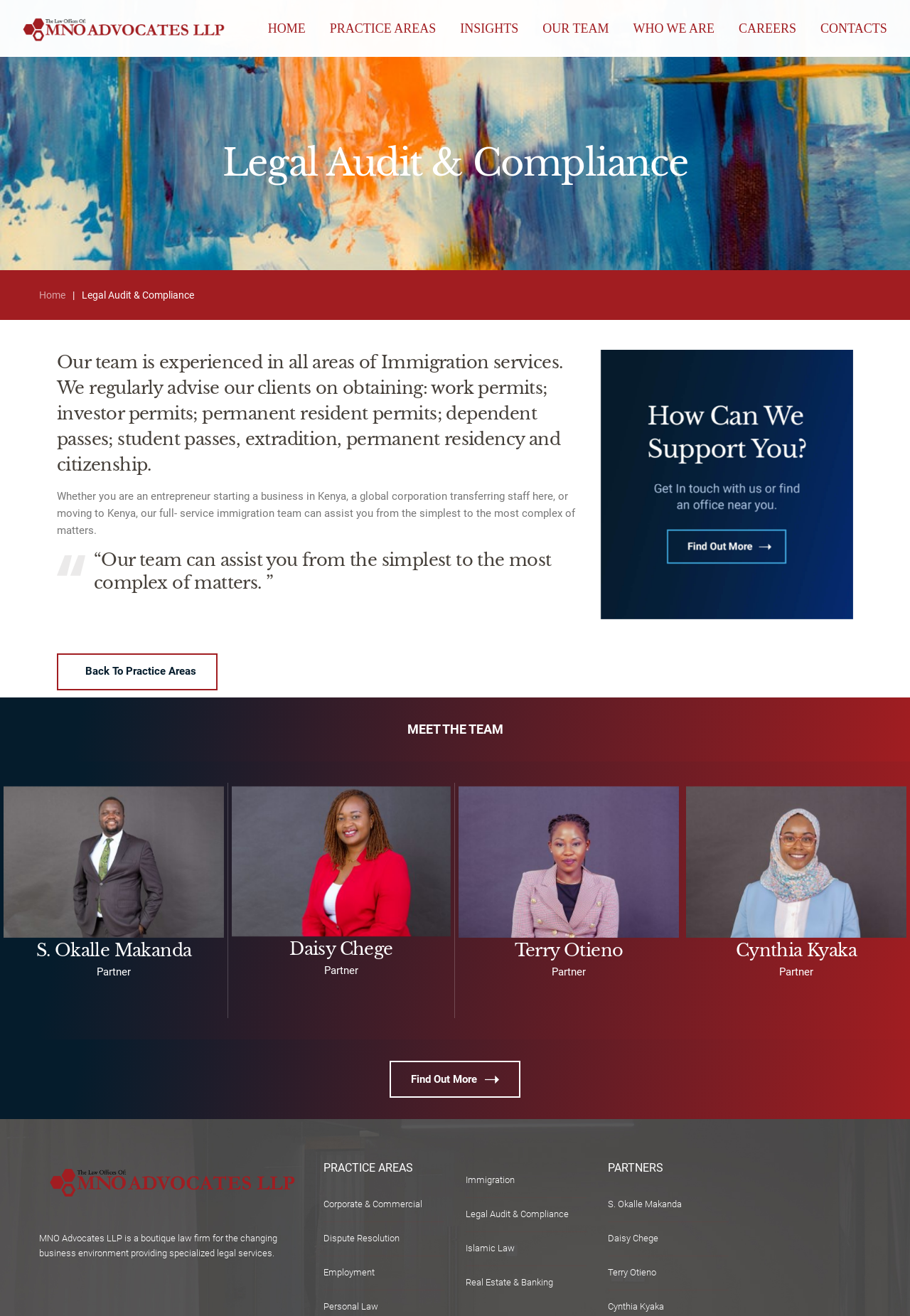Use a single word or phrase to answer the question: What can the law firm assist with?

Obtaining work permits